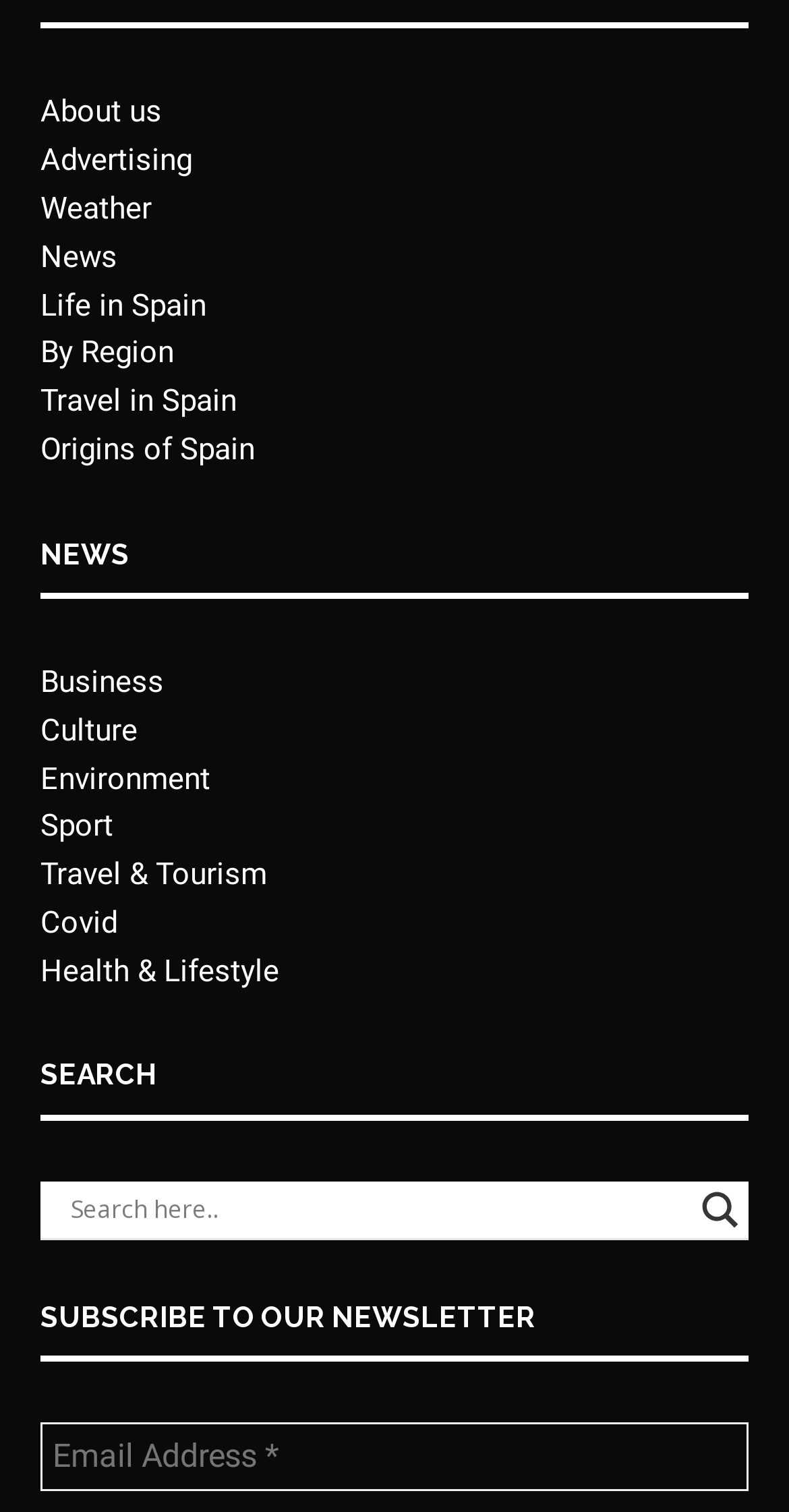Locate the bounding box coordinates of the element's region that should be clicked to carry out the following instruction: "Subscribe to the newsletter". The coordinates need to be four float numbers between 0 and 1, i.e., [left, top, right, bottom].

[0.051, 0.94, 0.949, 0.987]